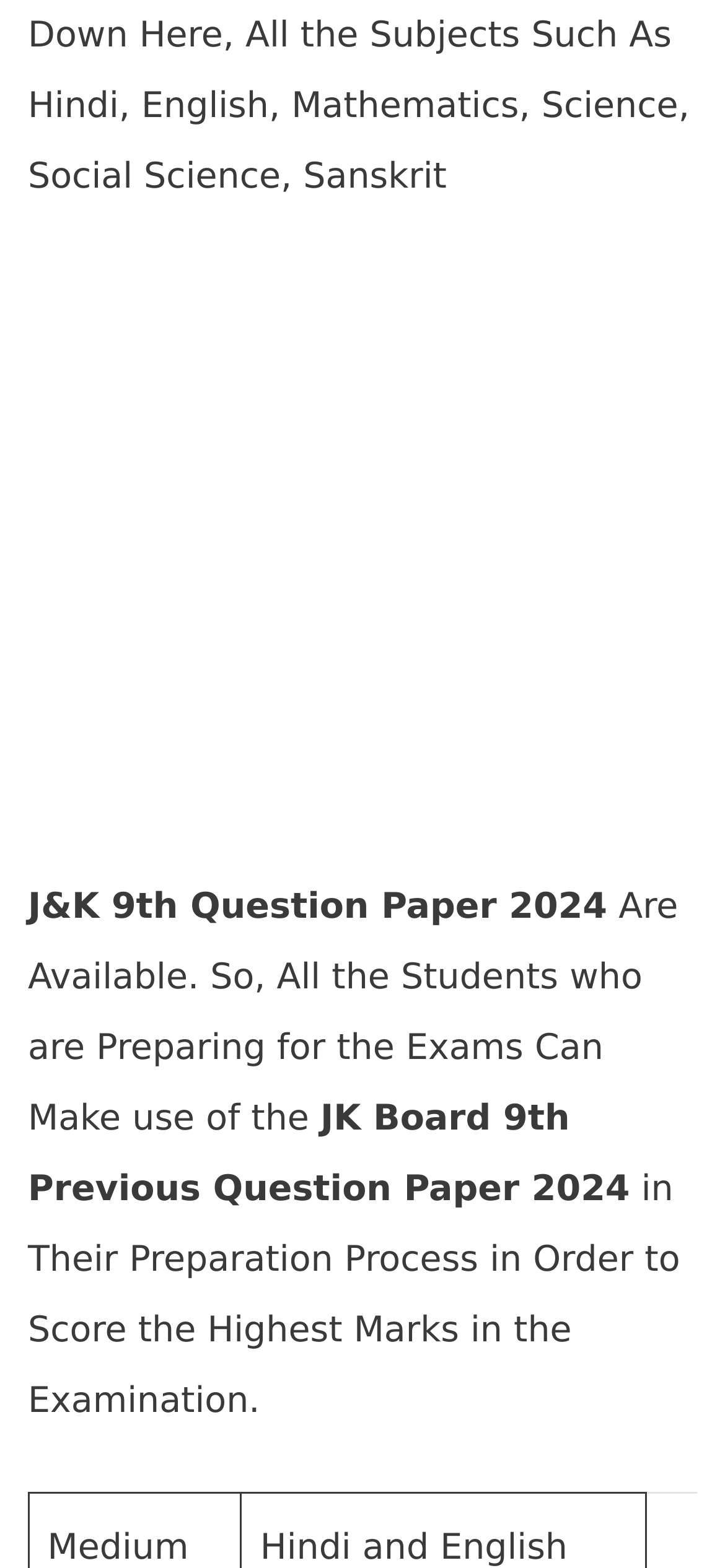Show the bounding box coordinates for the HTML element described as: "About Us".

[0.729, 0.721, 0.926, 0.742]